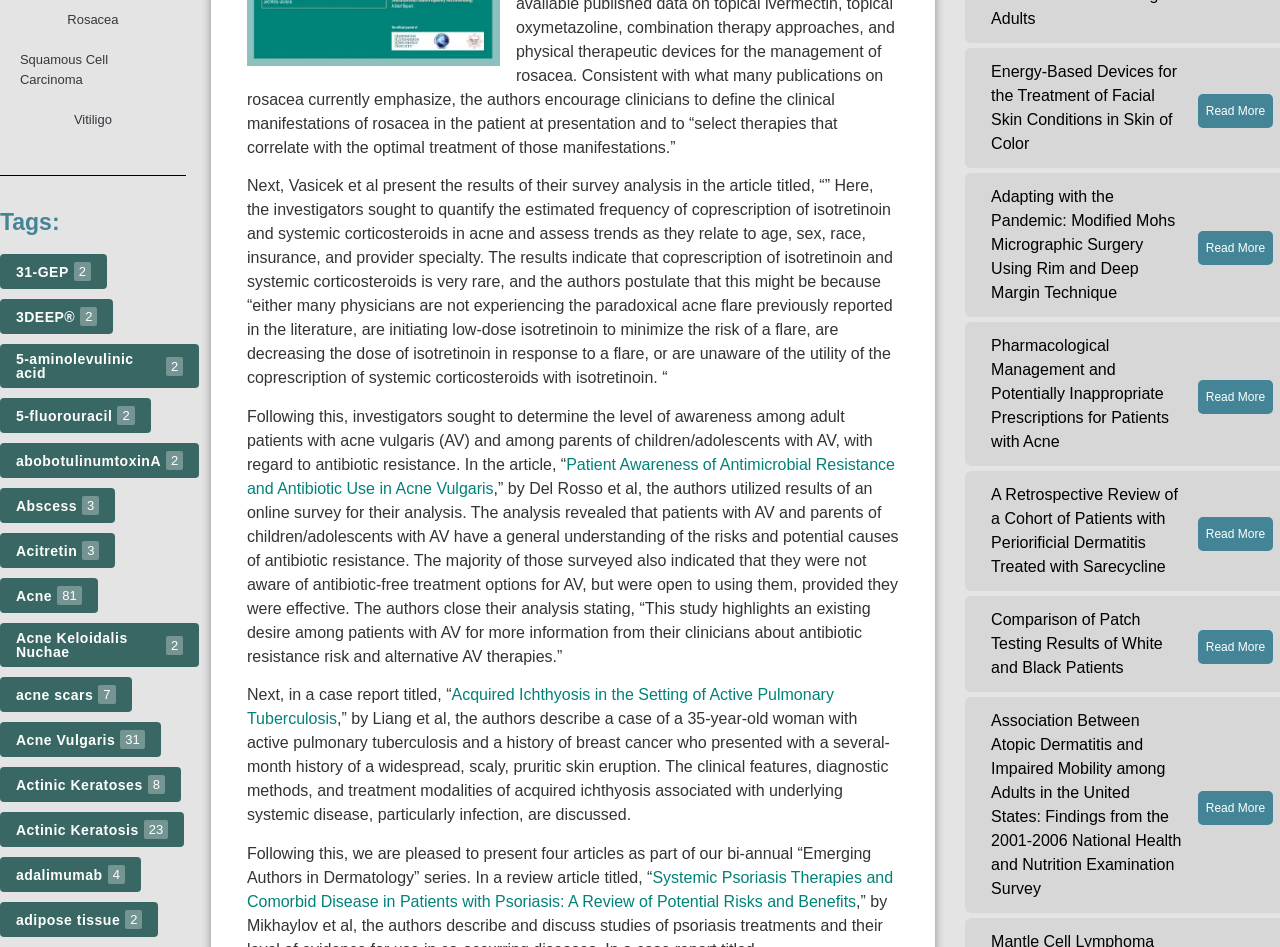Identify the bounding box of the UI component described as: "Read More".

[0.936, 0.243, 0.995, 0.279]